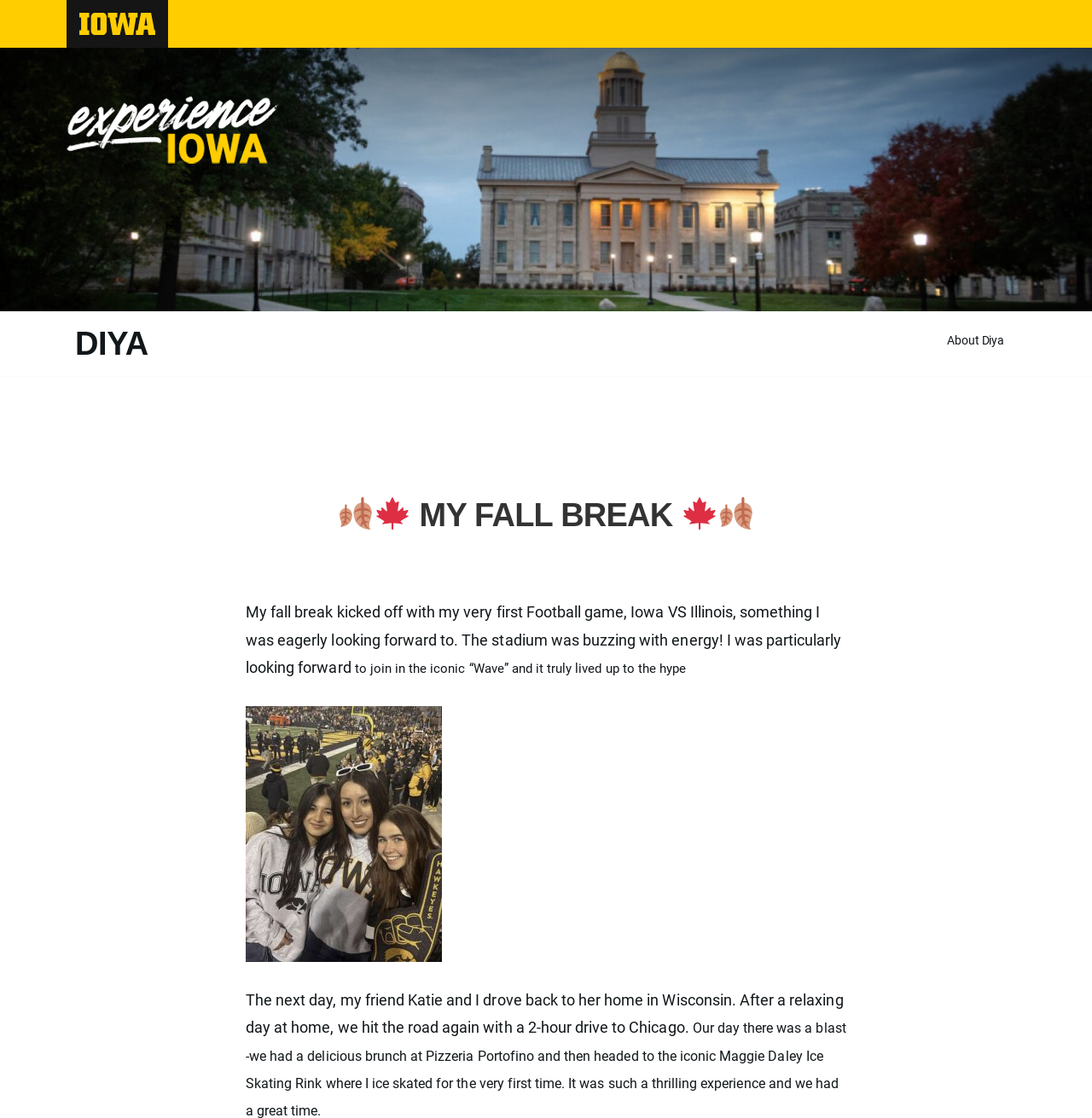Describe the webpage in detail, including text, images, and layout.

The webpage is a personal blog post titled "My Fall Break" by Diya. At the top left, there is a link to the University of Iowa, accompanied by a small image of the university's logo. Below this, there is a horizontal navigation bar with a link to the homepage, represented by a small icon.

The main content of the page is divided into two sections. The first section is a heading with the title "DIYA" in bold font, which is a link to the author's profile. Below this, there is a large heading that reads "MY FALL BREAK" in decorative font, surrounded by fall-themed emojis (🍂 and 🍁).

The second section is a blog post that describes the author's fall break experiences. The text is divided into three paragraphs, each describing a different event. The first paragraph talks about the author's first football game, where they witnessed the energetic atmosphere at the stadium. The second paragraph mentions the author's excitement about participating in the iconic "Wave" tradition. The third paragraph describes a road trip to Wisconsin and Chicago with a friend.

Throughout the page, there are a total of five images, including the university logo, the navigation icon, and three fall-themed emojis. The layout is clean, with ample whitespace between elements, making it easy to read and navigate.